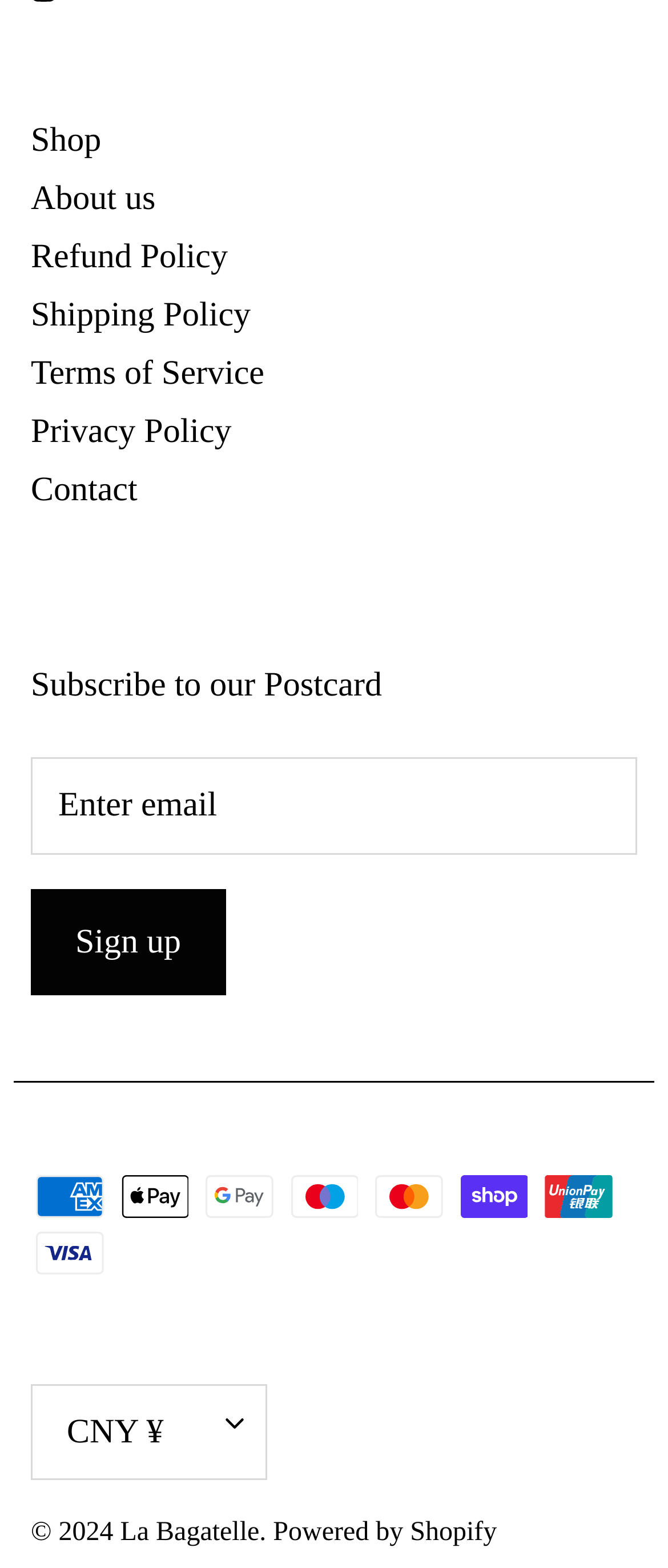Locate the bounding box of the user interface element based on this description: "Powered by Shopify".

[0.409, 0.968, 0.744, 0.986]